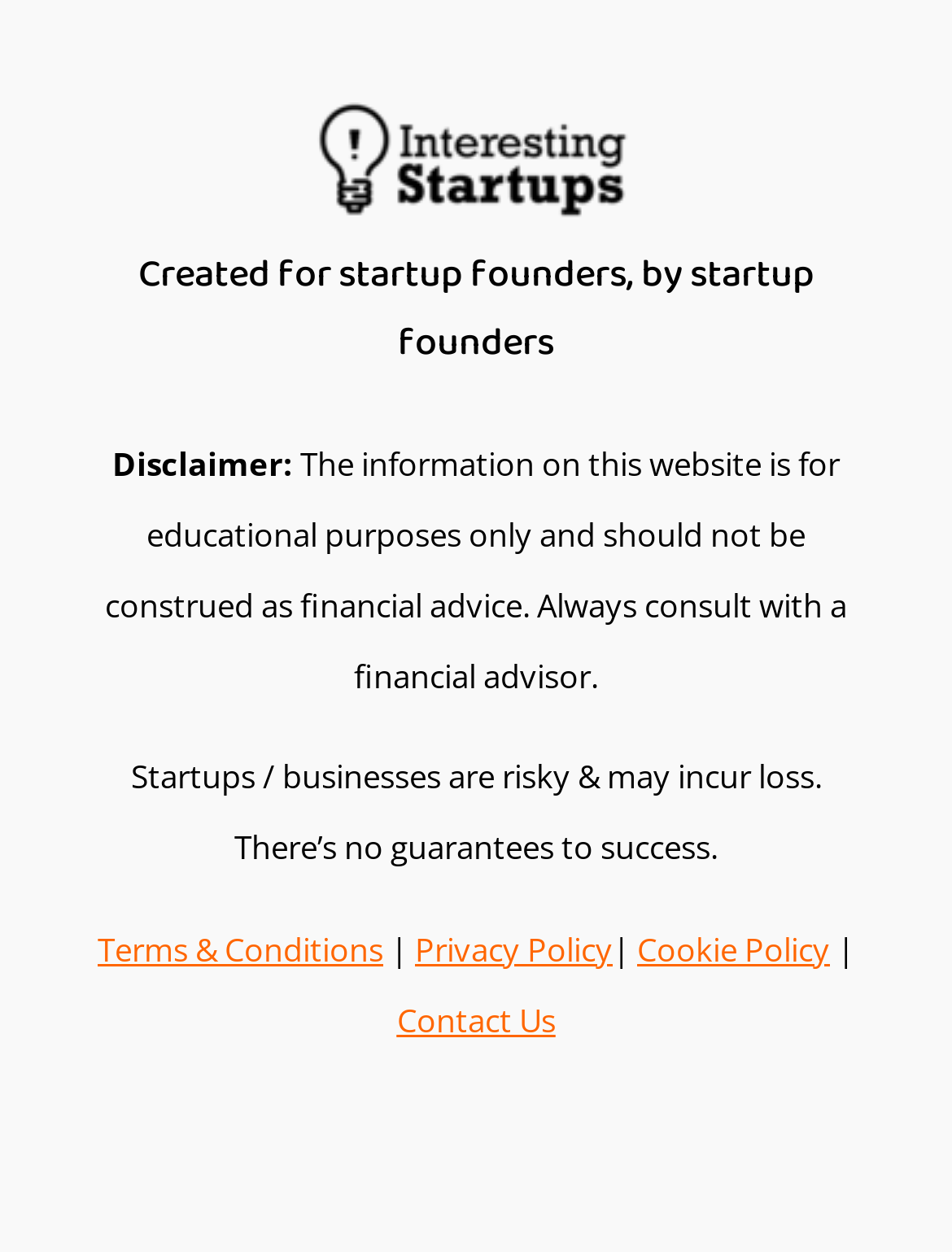How many links are available in the footer section?
Look at the image and answer with only one word or phrase.

6